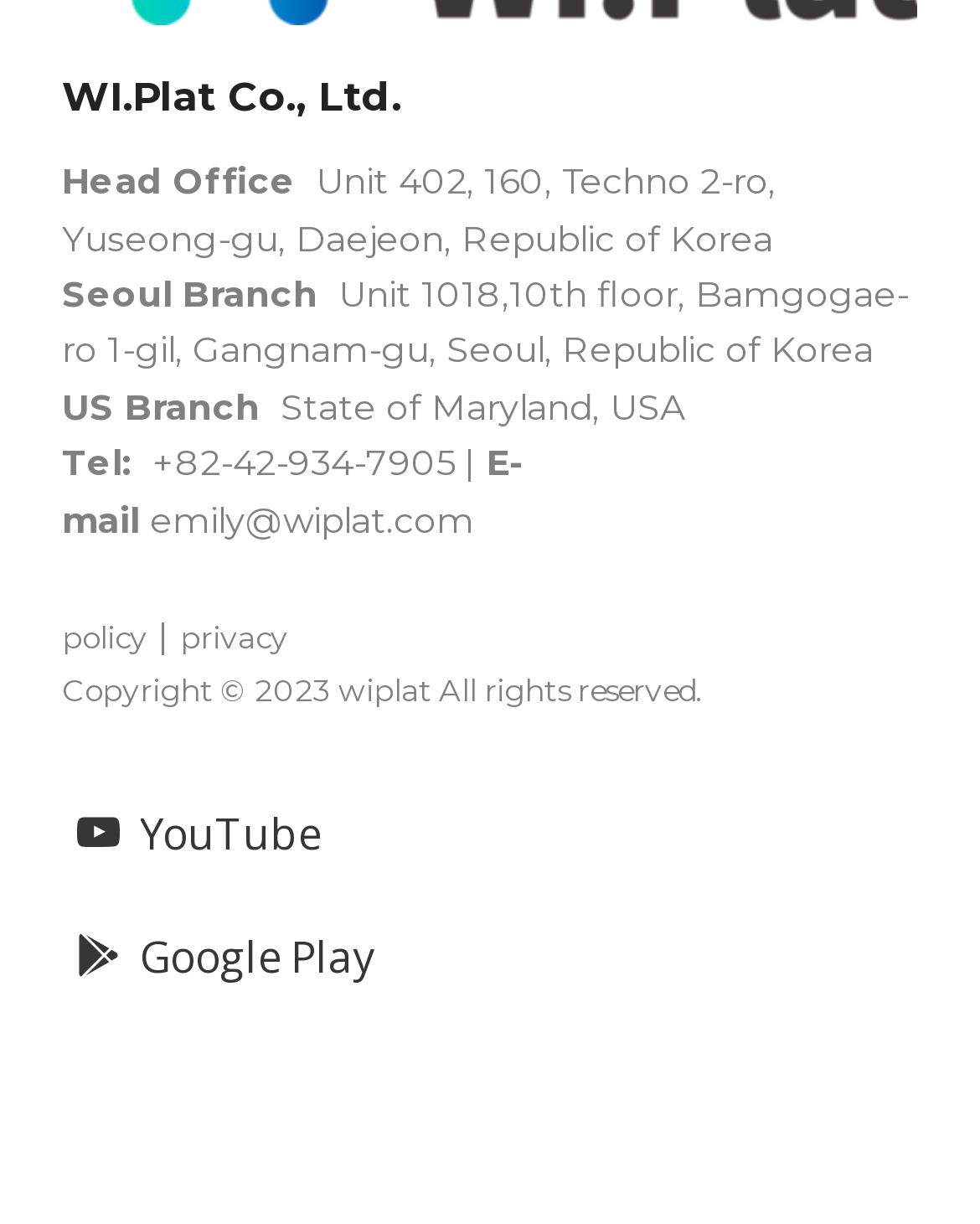Please provide a detailed answer to the question below based on the screenshot: 
How many branches does the company have?

The webpage lists three branches of the company: Head Office, Seoul Branch, and US Branch, which are located in Daejeon, Seoul, and Maryland, USA, respectively.